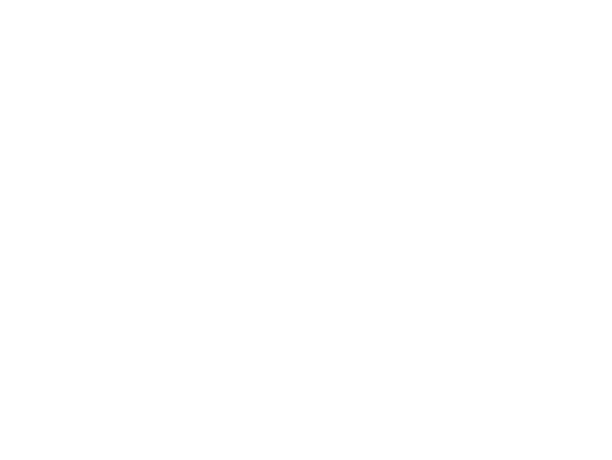What is the purpose of the image on the website?
Based on the visual details in the image, please answer the question thoroughly.

The image likely serves to enhance the website's branding, drawing attention to their offerings related to the Skyline Honeylocust and other tree varieties, emphasizing a natural, organic feel that aligns with the nursery's focus on plants and landscaping services.